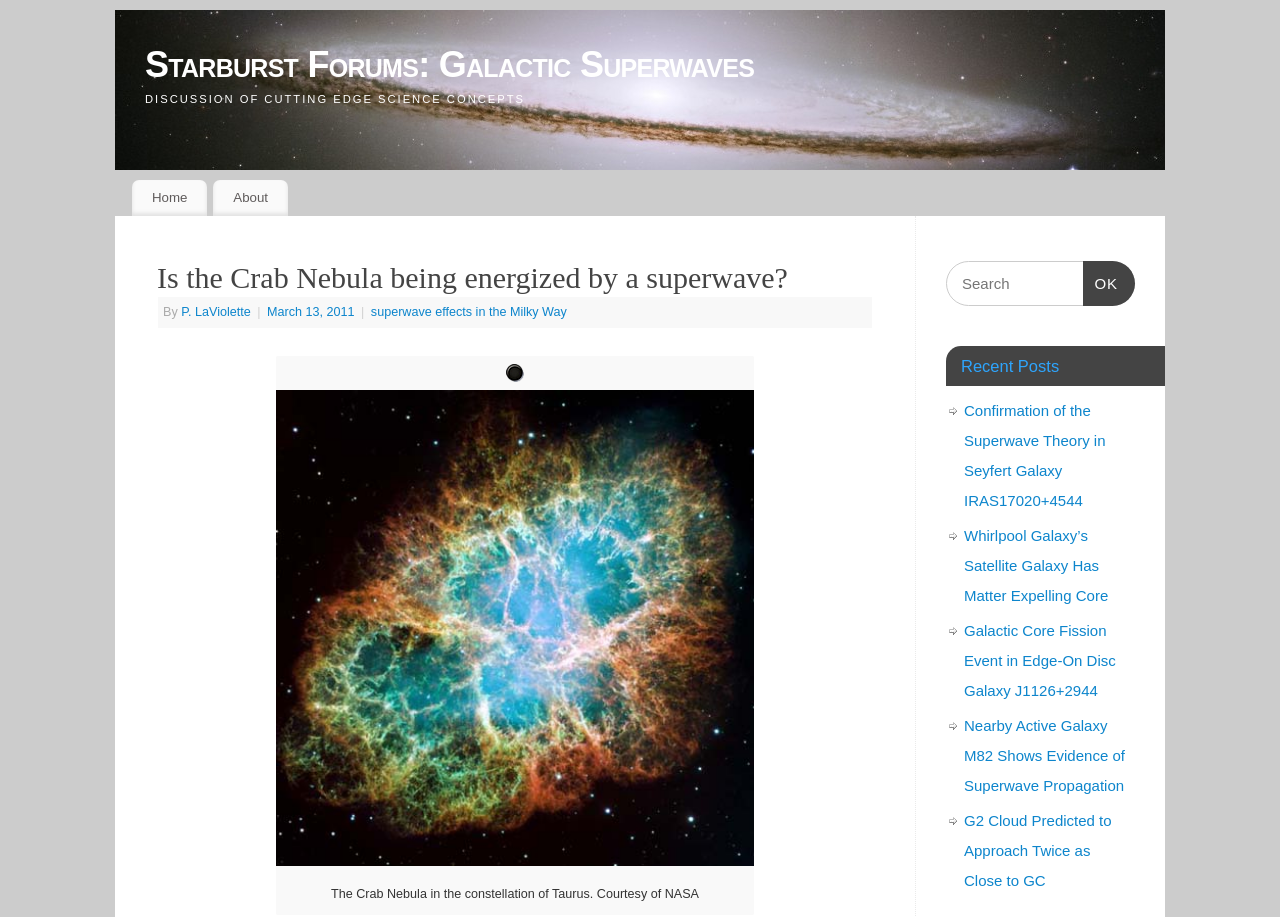Could you specify the bounding box coordinates for the clickable section to complete the following instruction: "Read the post about superwave effects in the Milky Way"?

[0.29, 0.332, 0.443, 0.348]